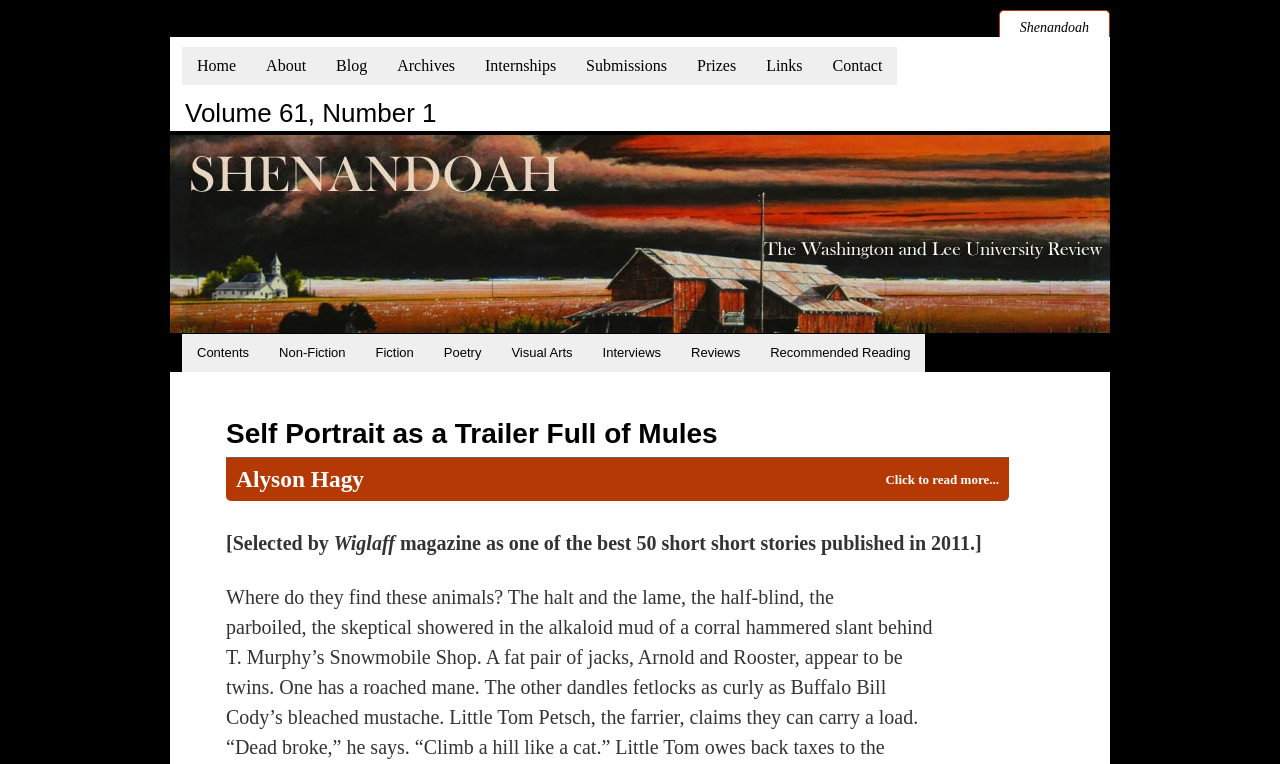Using the information in the image, give a detailed answer to the following question: What is the theme of the short story 'Self Portrait as a Trailer Full of Mules'?

The webpage does not provide explicit information about the theme of the short story. However, based on the excerpts provided, it appears to be a descriptive piece about a trailer full of mules, but the underlying theme is not clear.